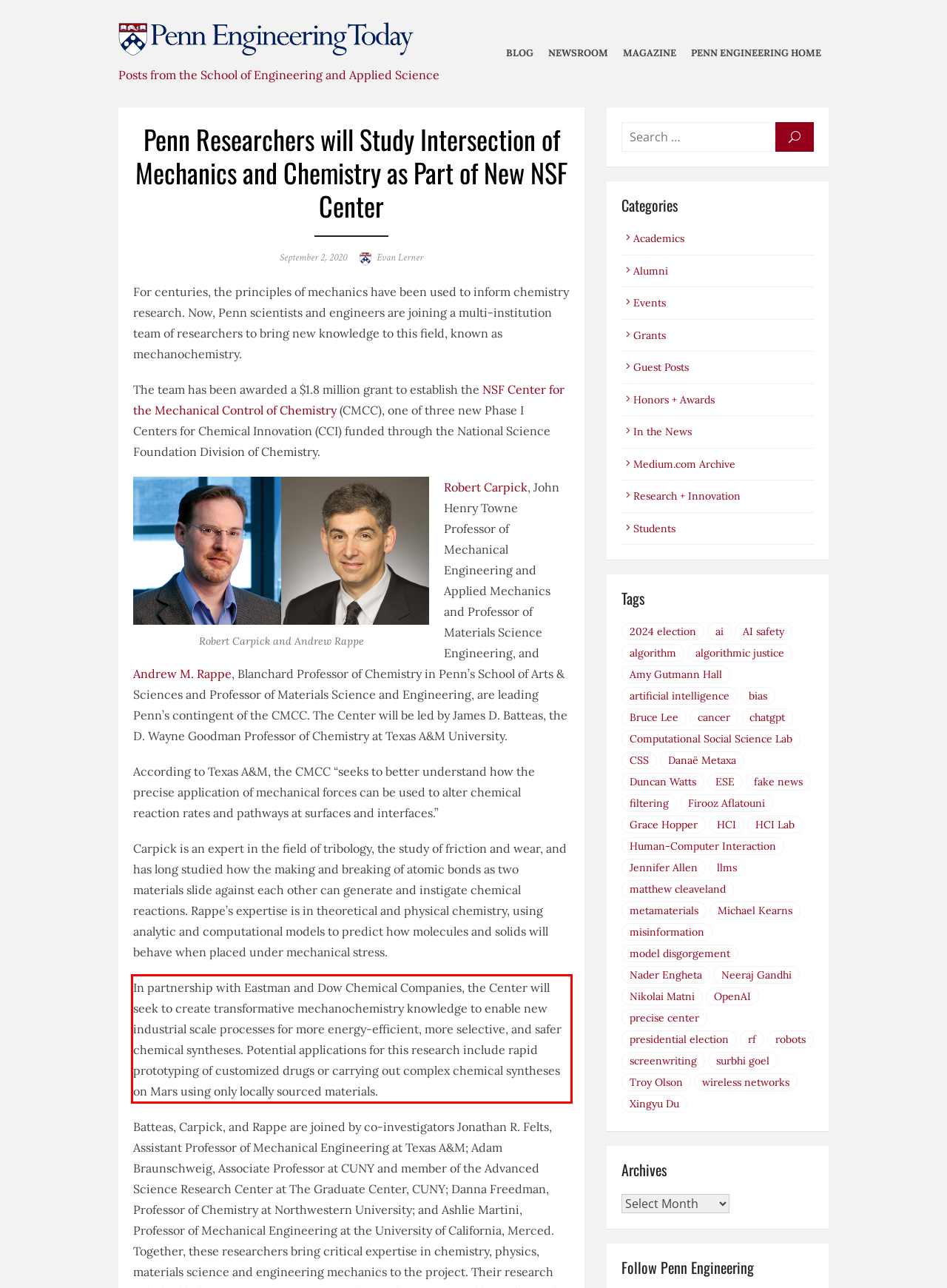Given a screenshot of a webpage, locate the red bounding box and extract the text it encloses.

In partnership with Eastman and Dow Chemical Companies, the Center will seek to create transformative mechanochemistry knowledge to enable new industrial scale processes for more energy-efficient, more selective, and safer chemical syntheses. Potential applications for this research include rapid prototyping of customized drugs or carrying out complex chemical syntheses on Mars using only locally sourced materials.